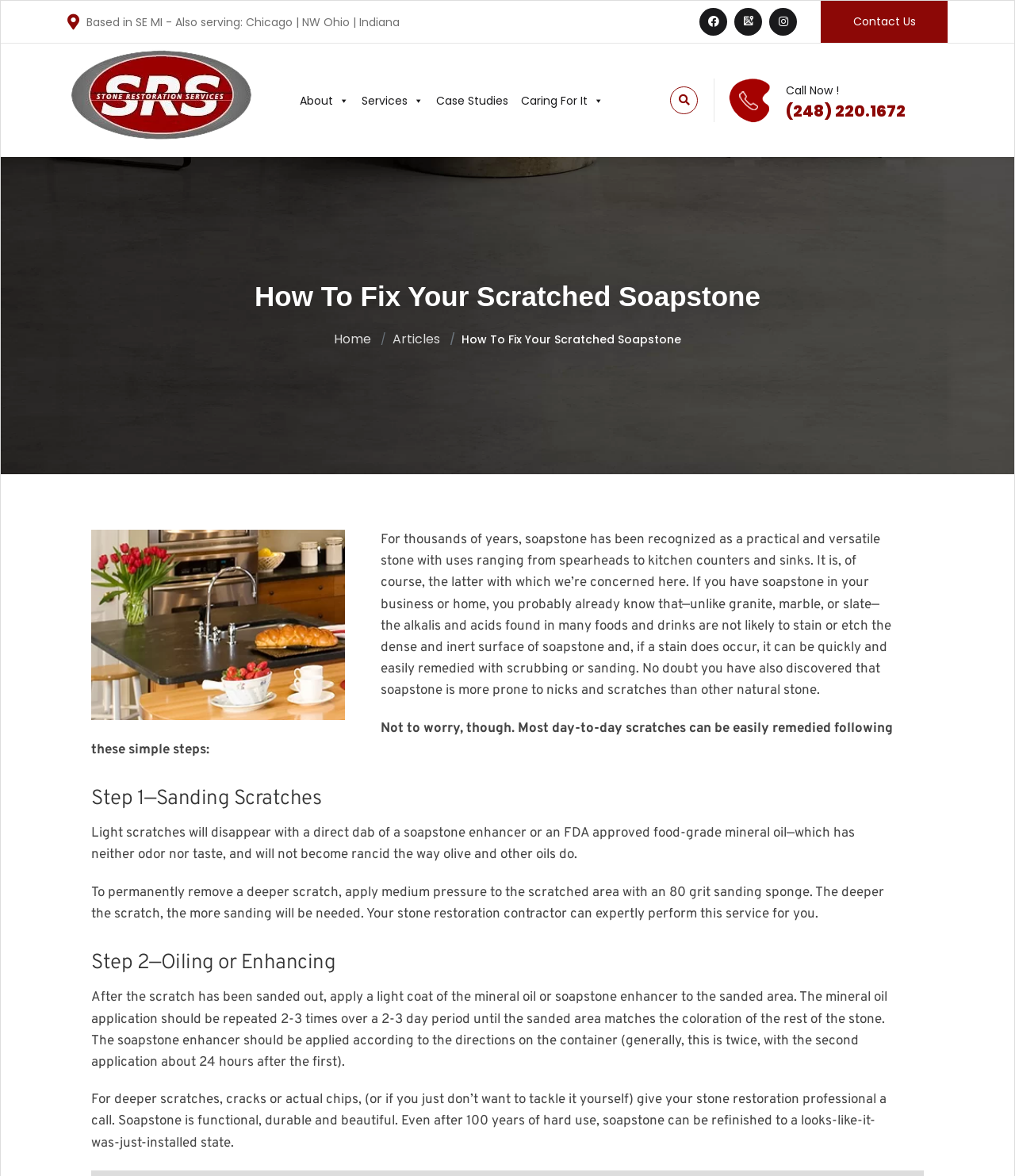What is the purpose of soapstone enhancer?
Using the visual information, reply with a single word or short phrase.

Remove scratches